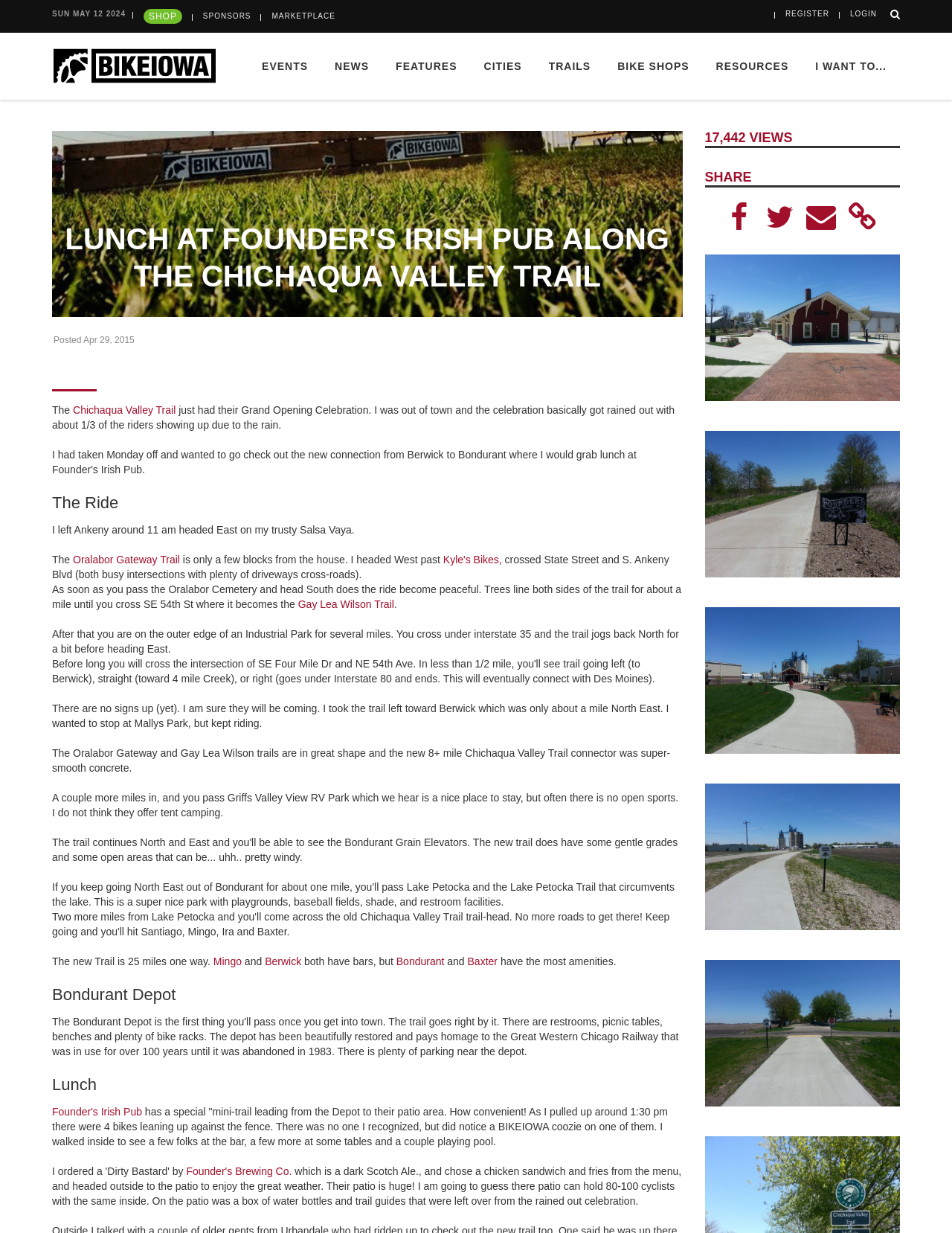Please indicate the bounding box coordinates of the element's region to be clicked to achieve the instruction: "View the Video Tutorials". Provide the coordinates as four float numbers between 0 and 1, i.e., [left, top, right, bottom].

None